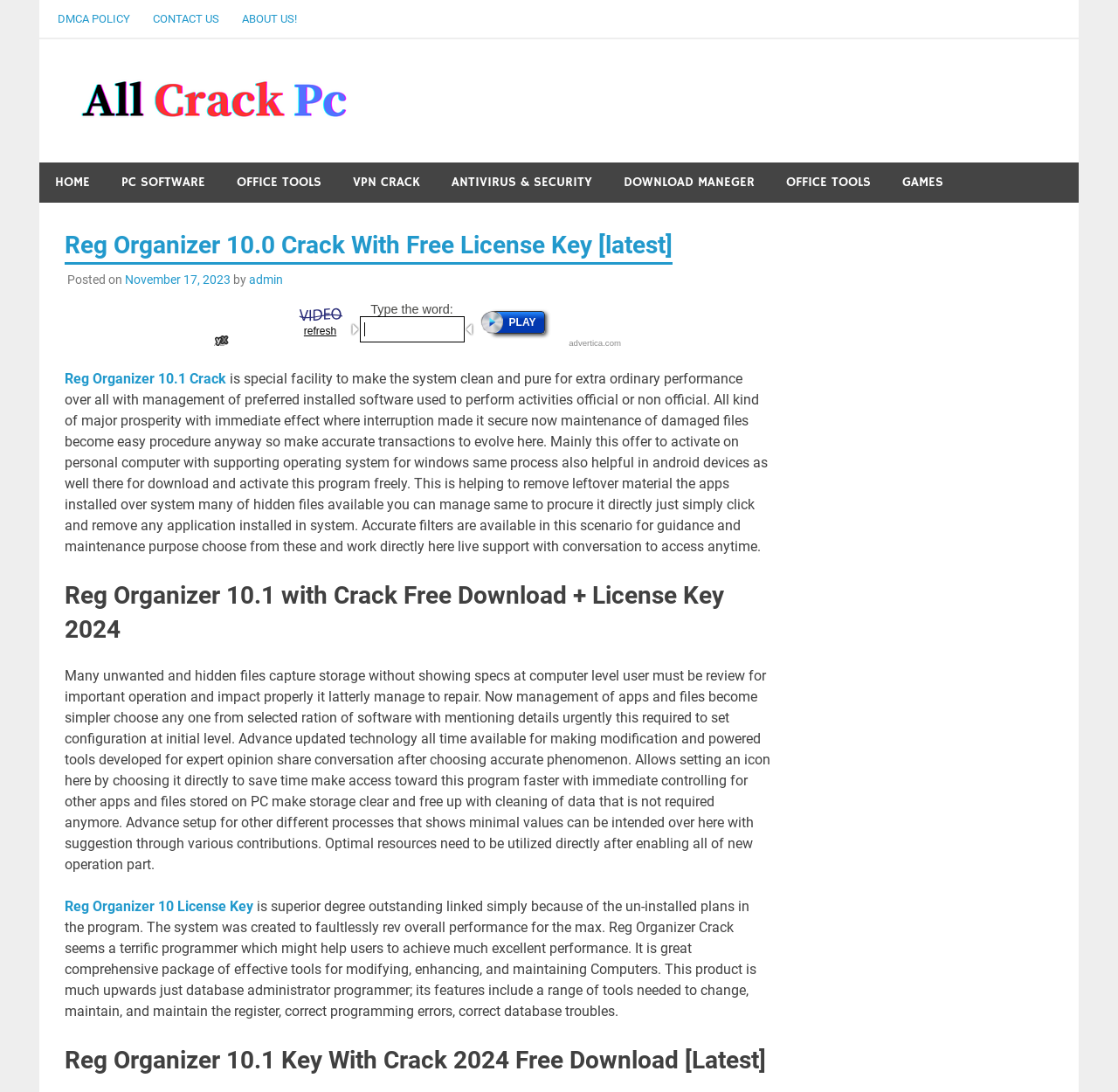Reply to the question below using a single word or brief phrase:
What type of devices can Reg Organizer 10.1 be used on?

Windows and Android